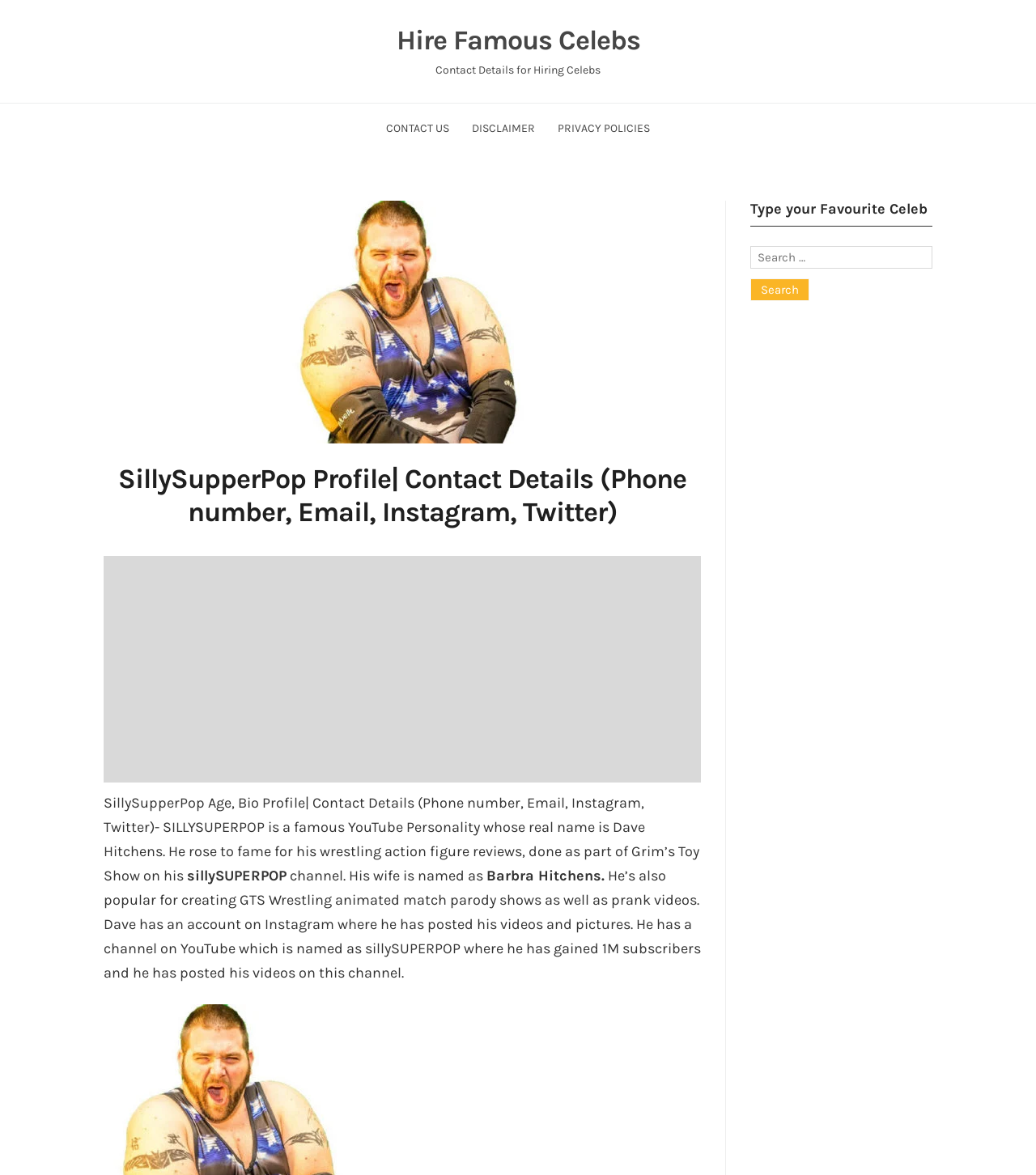Using the webpage screenshot and the element description Hire Famous Celebs, determine the bounding box coordinates. Specify the coordinates in the format (top-left x, top-left y, bottom-right x, bottom-right y) with values ranging from 0 to 1.

[0.382, 0.021, 0.618, 0.049]